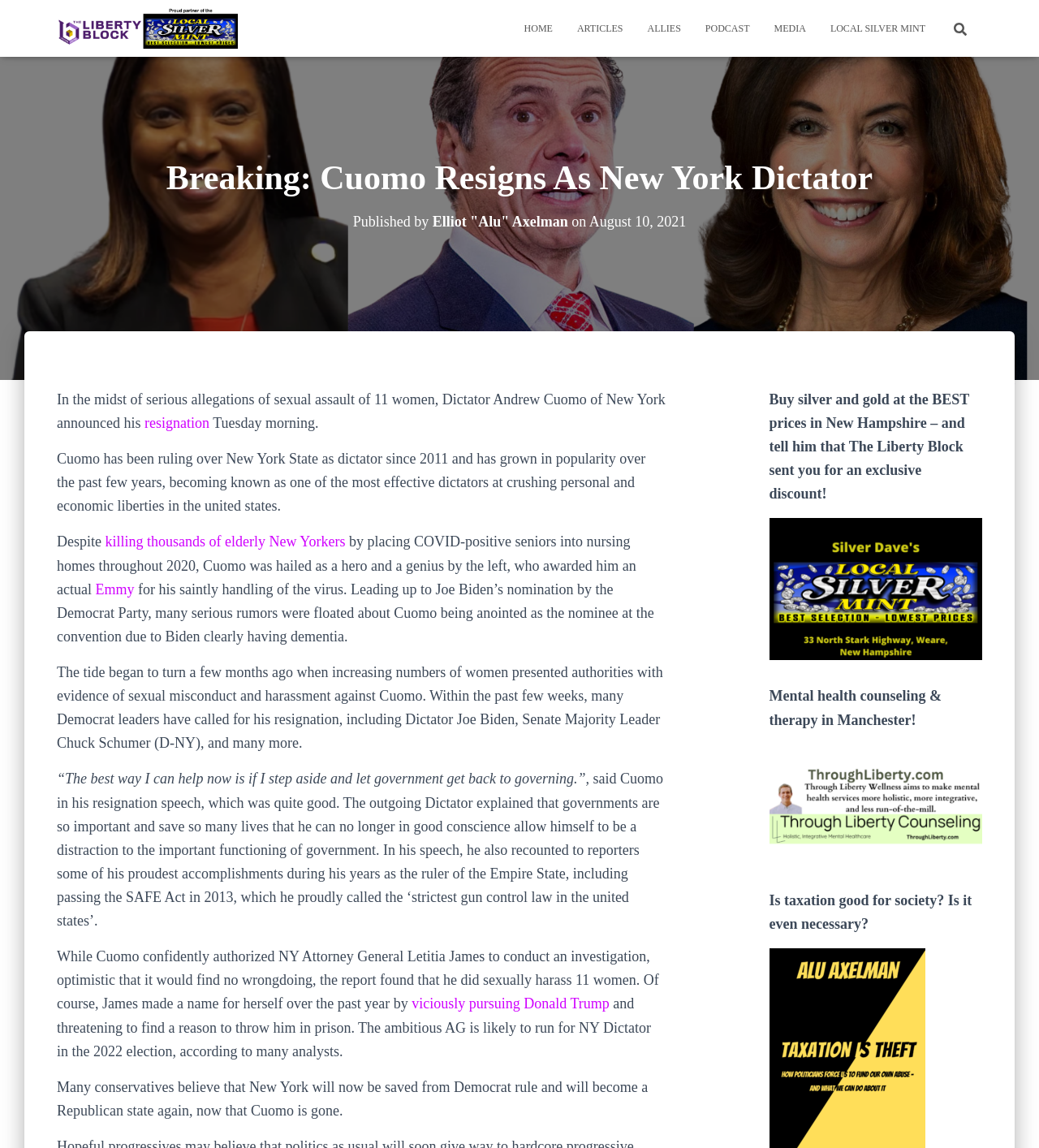Please locate the bounding box coordinates for the element that should be clicked to achieve the following instruction: "Read articles". Ensure the coordinates are given as four float numbers between 0 and 1, i.e., [left, top, right, bottom].

[0.544, 0.007, 0.611, 0.042]